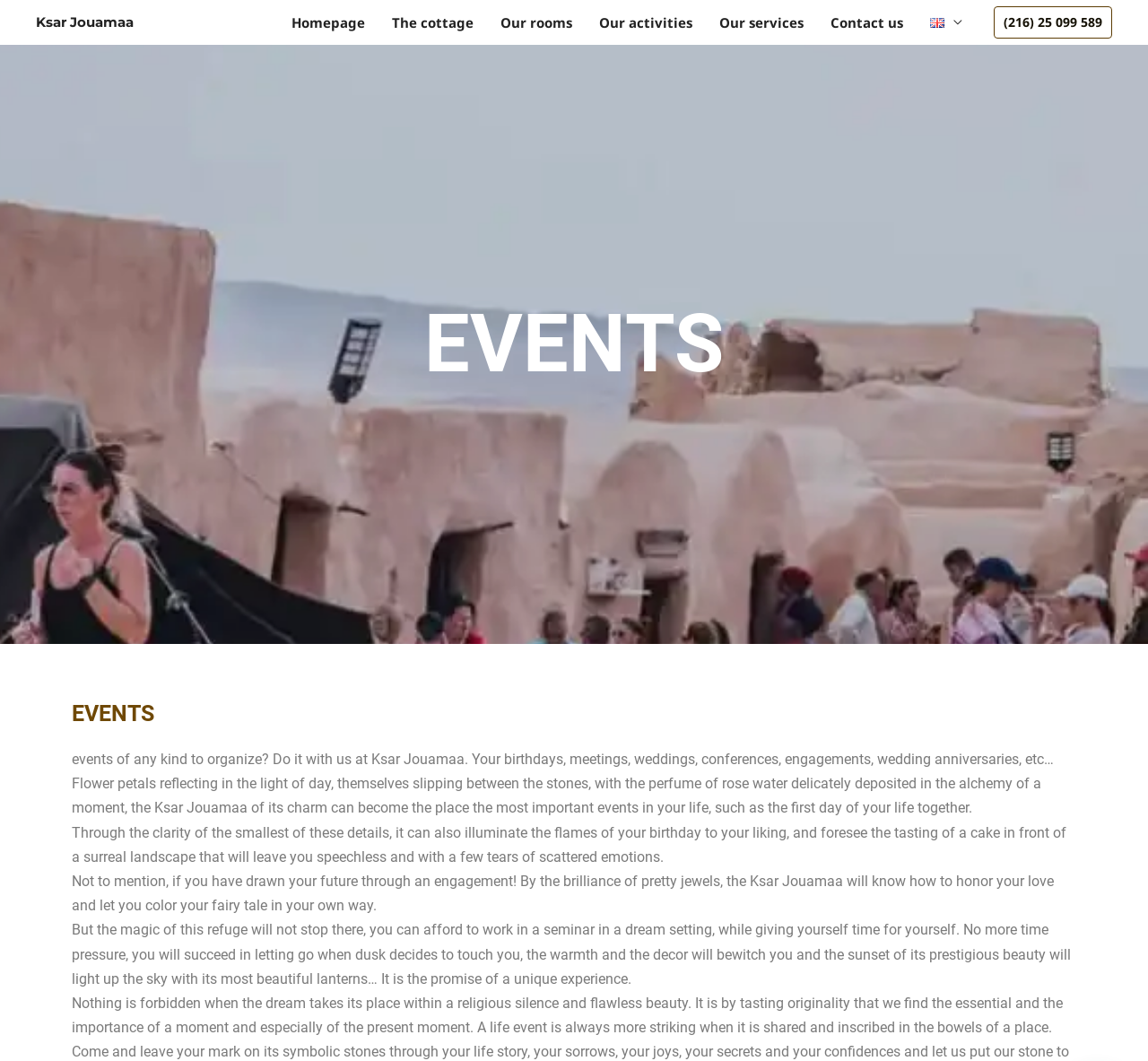What is the phone number of the venue?
Refer to the image and give a detailed answer to the query.

The phone number of the venue can be found at the top-right corner of the webpage, where it is written as a link '(216) 25 099 589'.